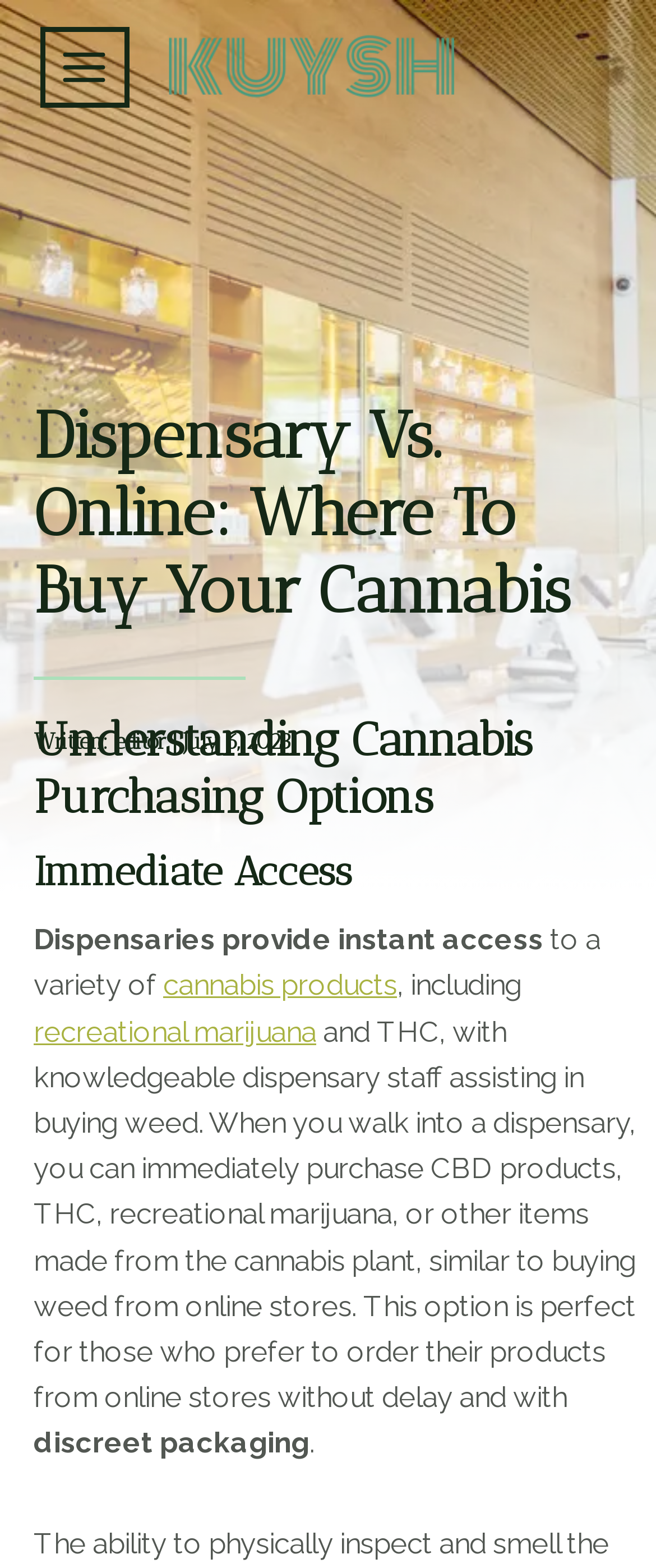Given the content of the image, can you provide a detailed answer to the question?
What type of packaging is offered by dispensaries?

According to the webpage, dispensaries offer discreet packaging, which is a convenient option for customers who prefer to keep their purchases private.